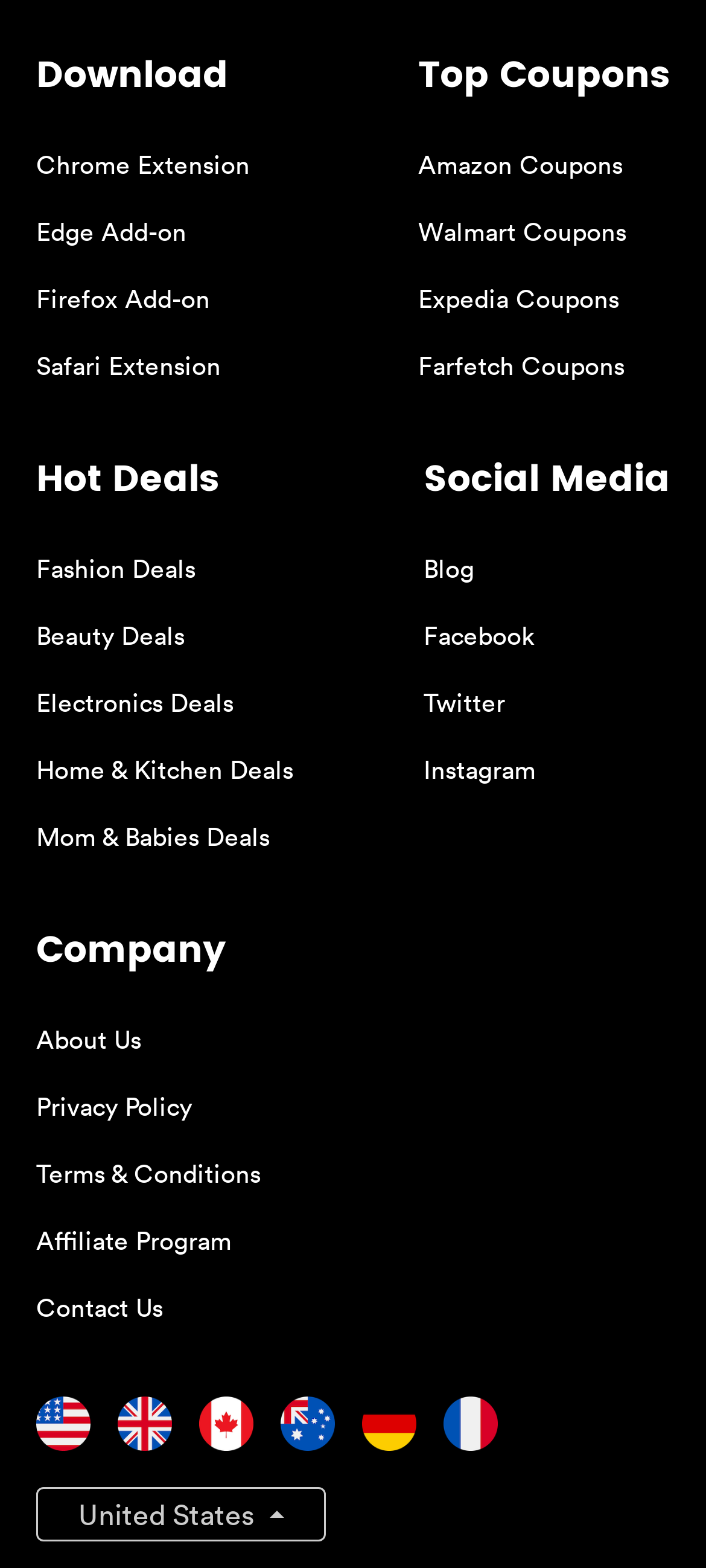Find and specify the bounding box coordinates that correspond to the clickable region for the instruction: "Visit Amazon Coupons".

[0.592, 0.094, 0.882, 0.116]